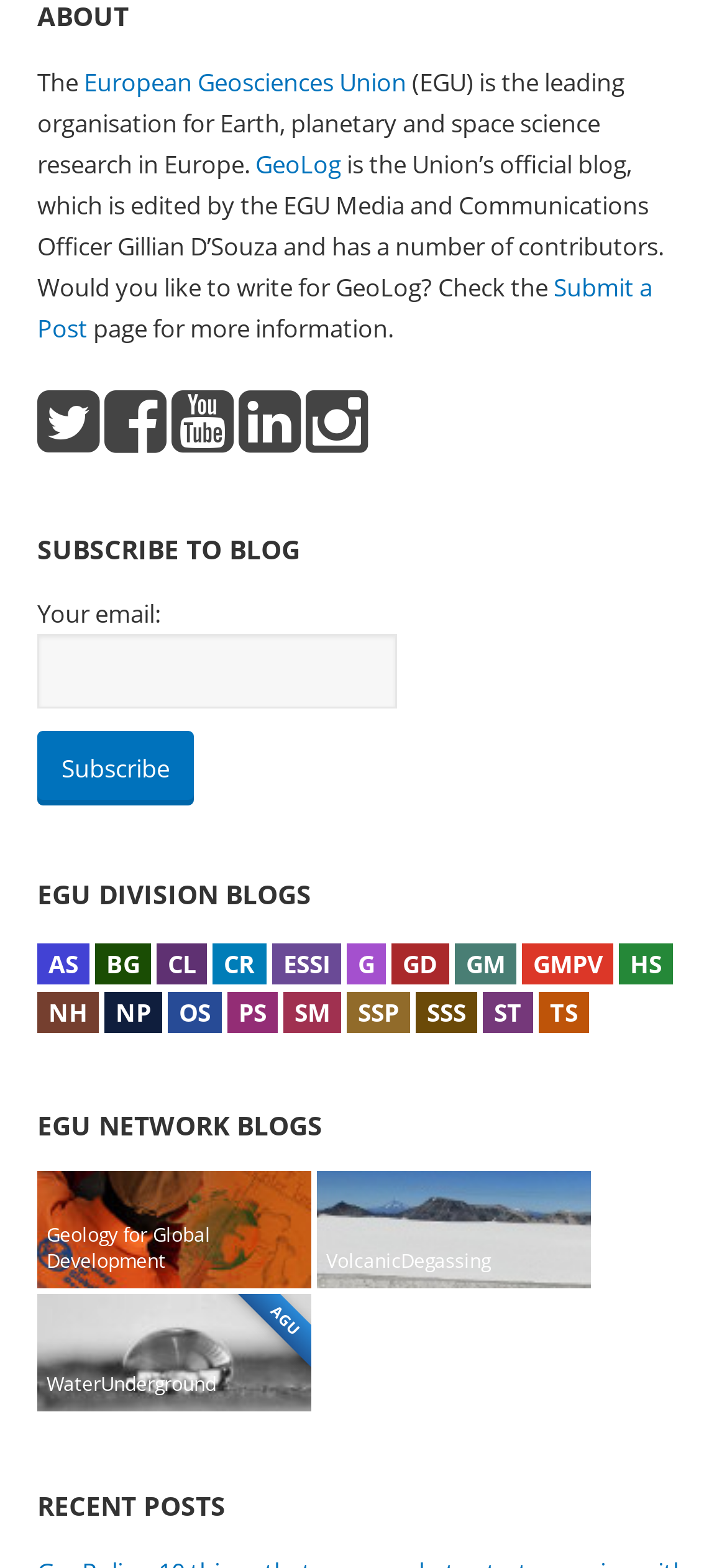Determine the bounding box coordinates of the UI element described below. Use the format (top-left x, top-left y, bottom-right x, bottom-right y) with floating point numbers between 0 and 1: Submit a Post

[0.051, 0.173, 0.897, 0.22]